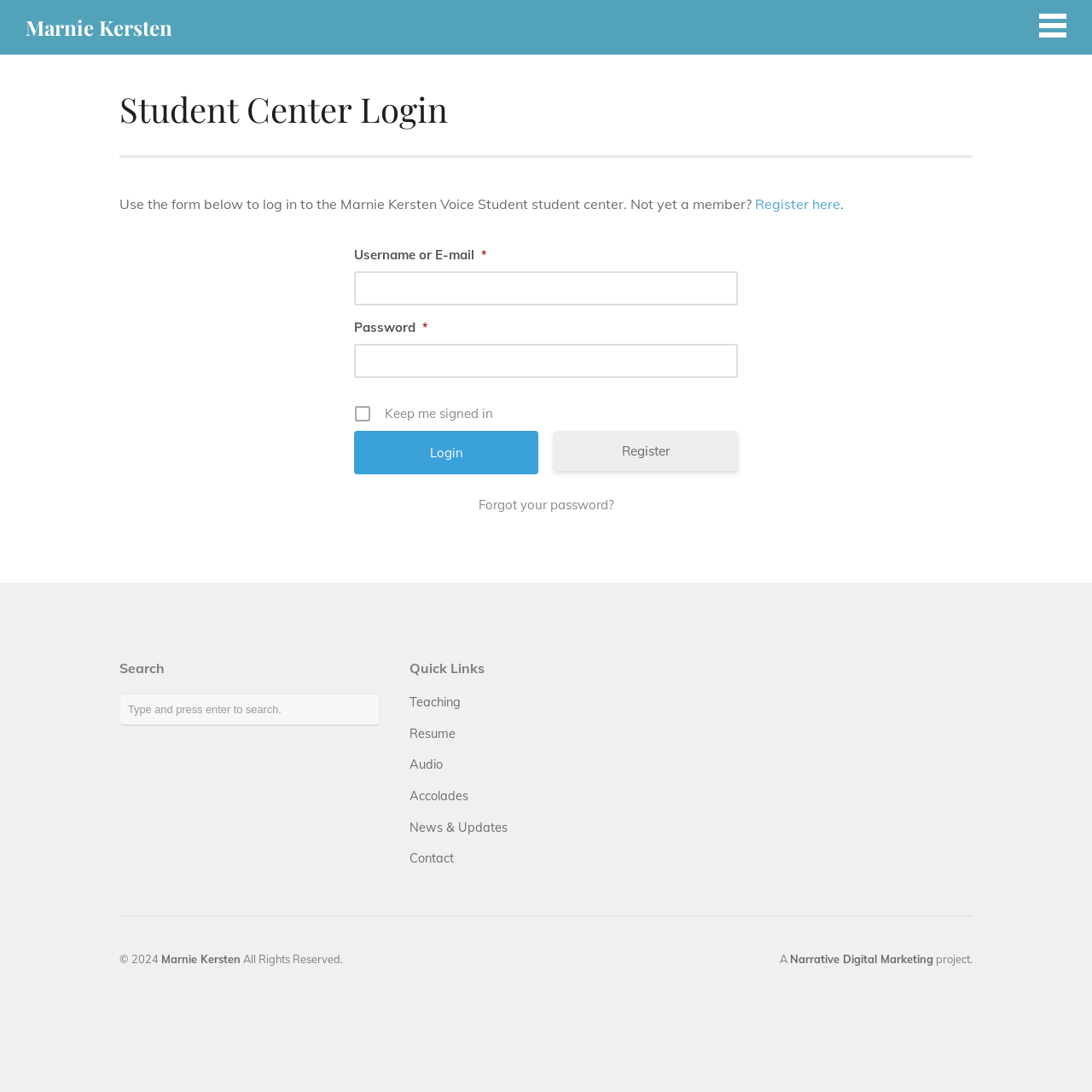Please answer the following question using a single word or phrase: What is the purpose of this webpage?

Login to student center